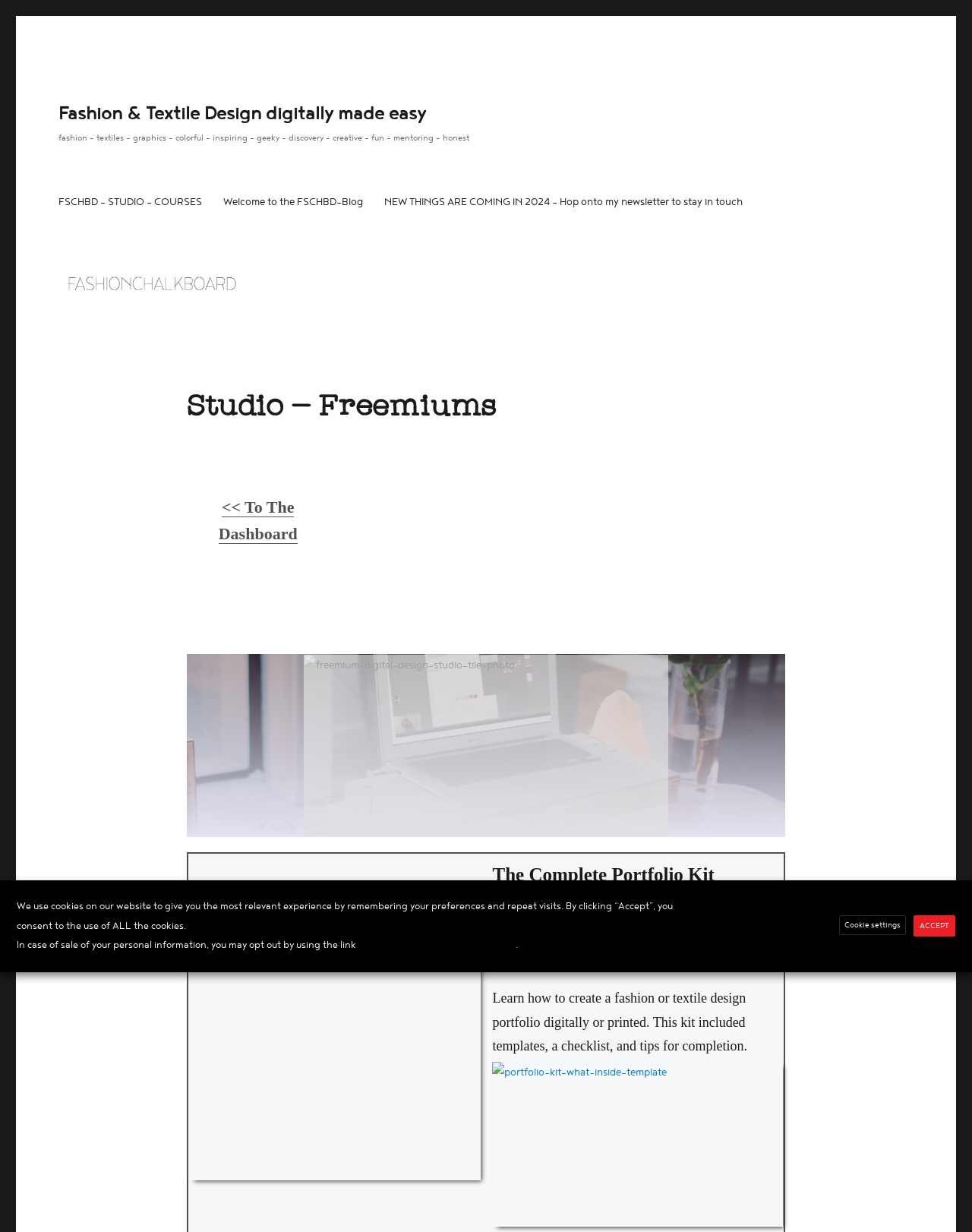Can you find and provide the main heading text of this webpage?

Studio – Freemiums